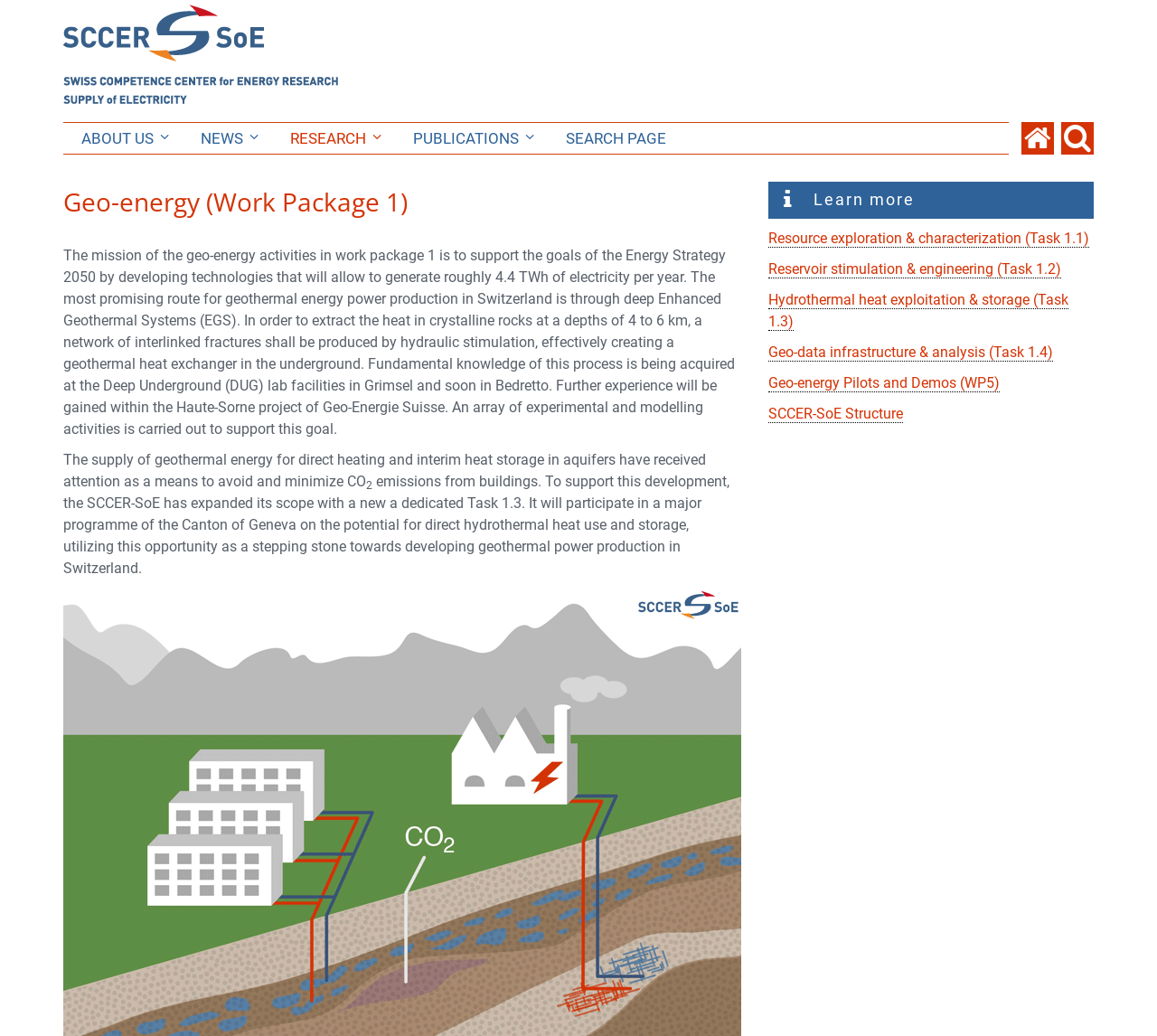Identify the bounding box coordinates of the section that should be clicked to achieve the task described: "Search on the search page".

[0.473, 0.119, 0.601, 0.148]